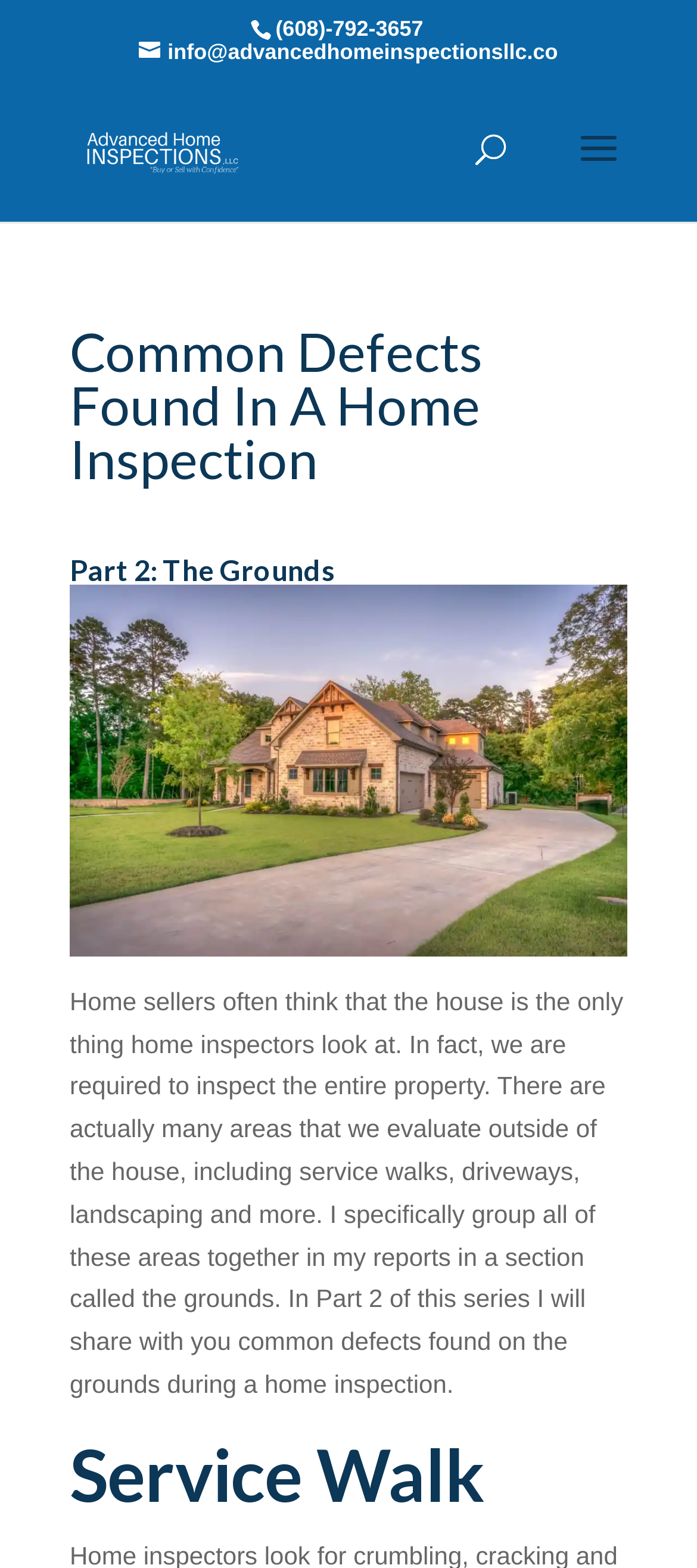Locate the bounding box of the UI element with the following description: "info@advancedhomeinspectionsllc.co".

[0.199, 0.025, 0.801, 0.041]